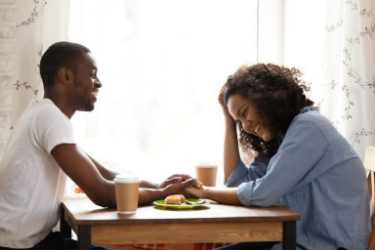What is the woman doing with her head?
Please use the visual content to give a single word or phrase answer.

Resting on her hand